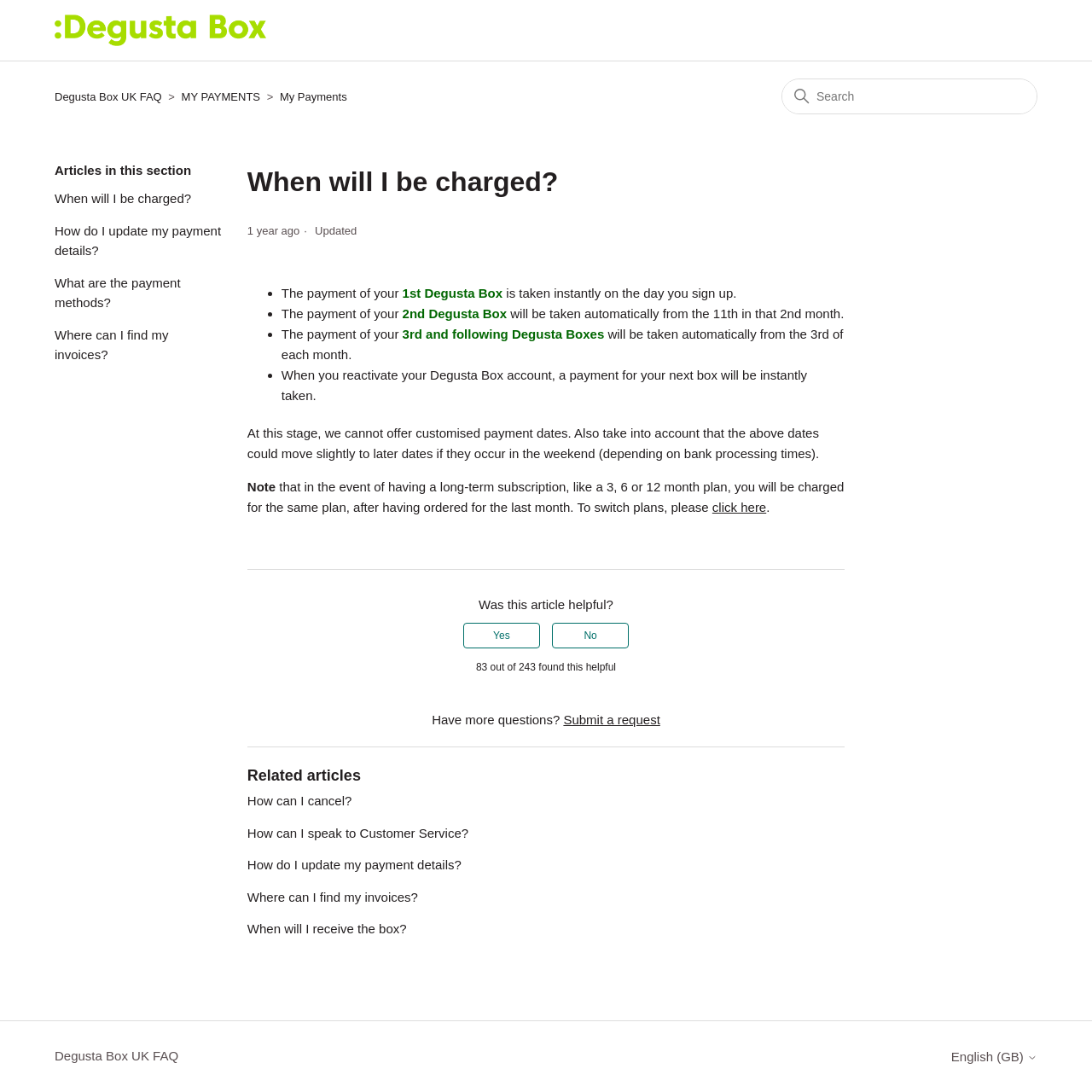Locate the primary heading on the webpage and return its text.

When will I be charged?